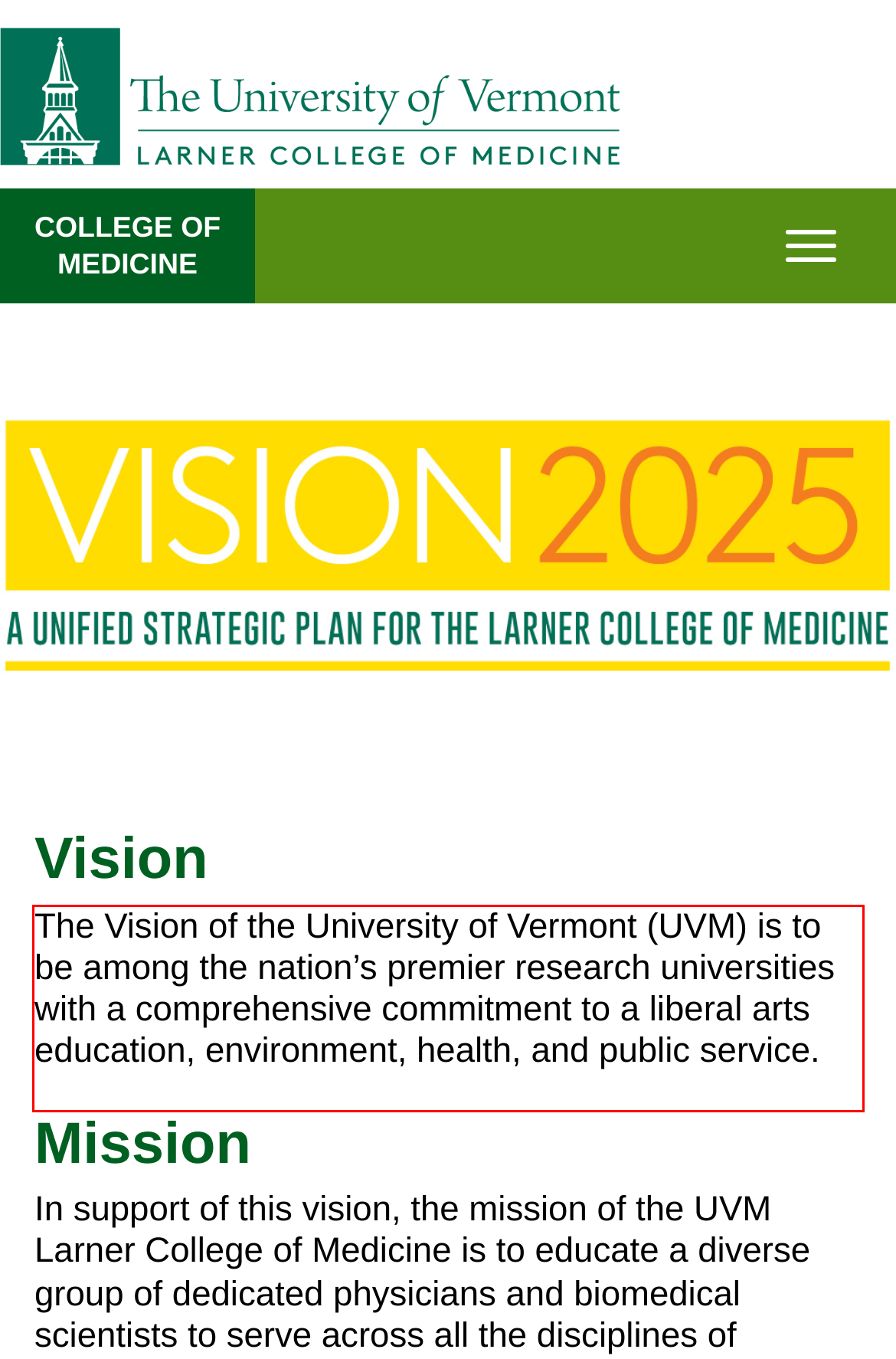There is a UI element on the webpage screenshot marked by a red bounding box. Extract and generate the text content from within this red box.

The Vision of the University of Vermont (UVM) is to be among the nation’s premier research universities with a comprehensive commitment to a liberal arts education, environment, health, and public service.